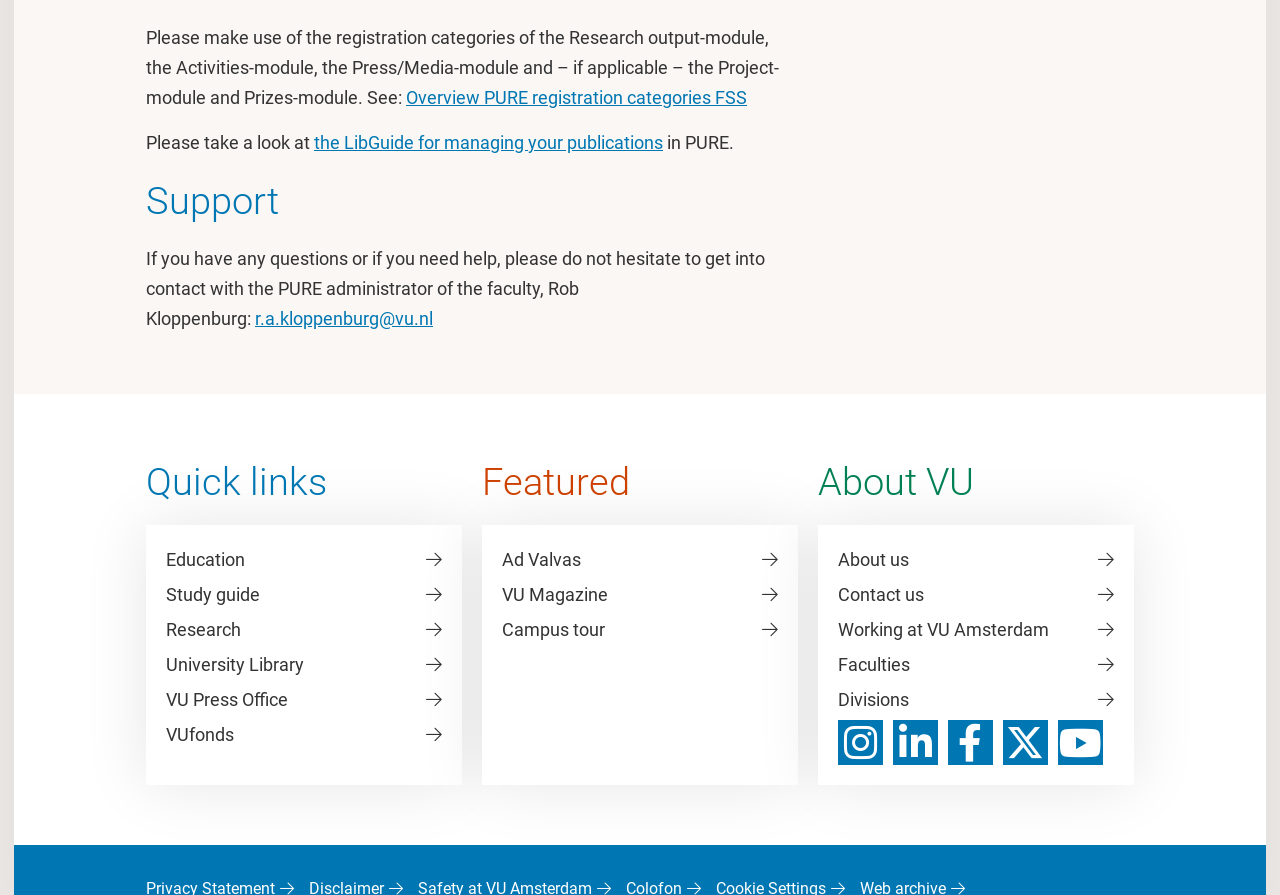Give a short answer using one word or phrase for the question:
What is the purpose of the Research output module?

Registration